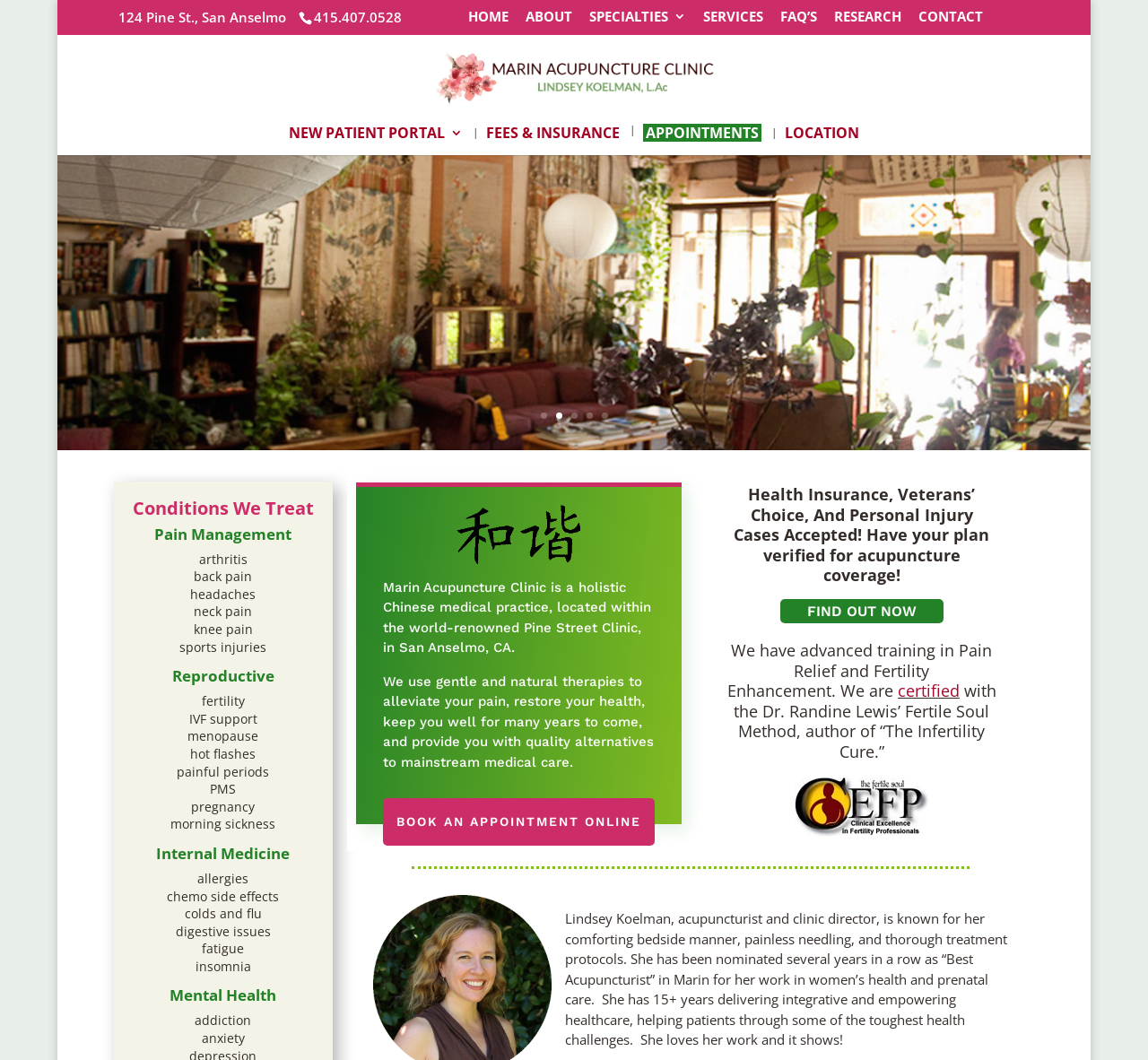Refer to the image and answer the question with as much detail as possible: What is the phone number of the clinic?

I found the phone number by looking at the StaticText element with the text '415.407.0528' at coordinates [0.273, 0.008, 0.35, 0.025]. This text is likely to be the phone number of the clinic.